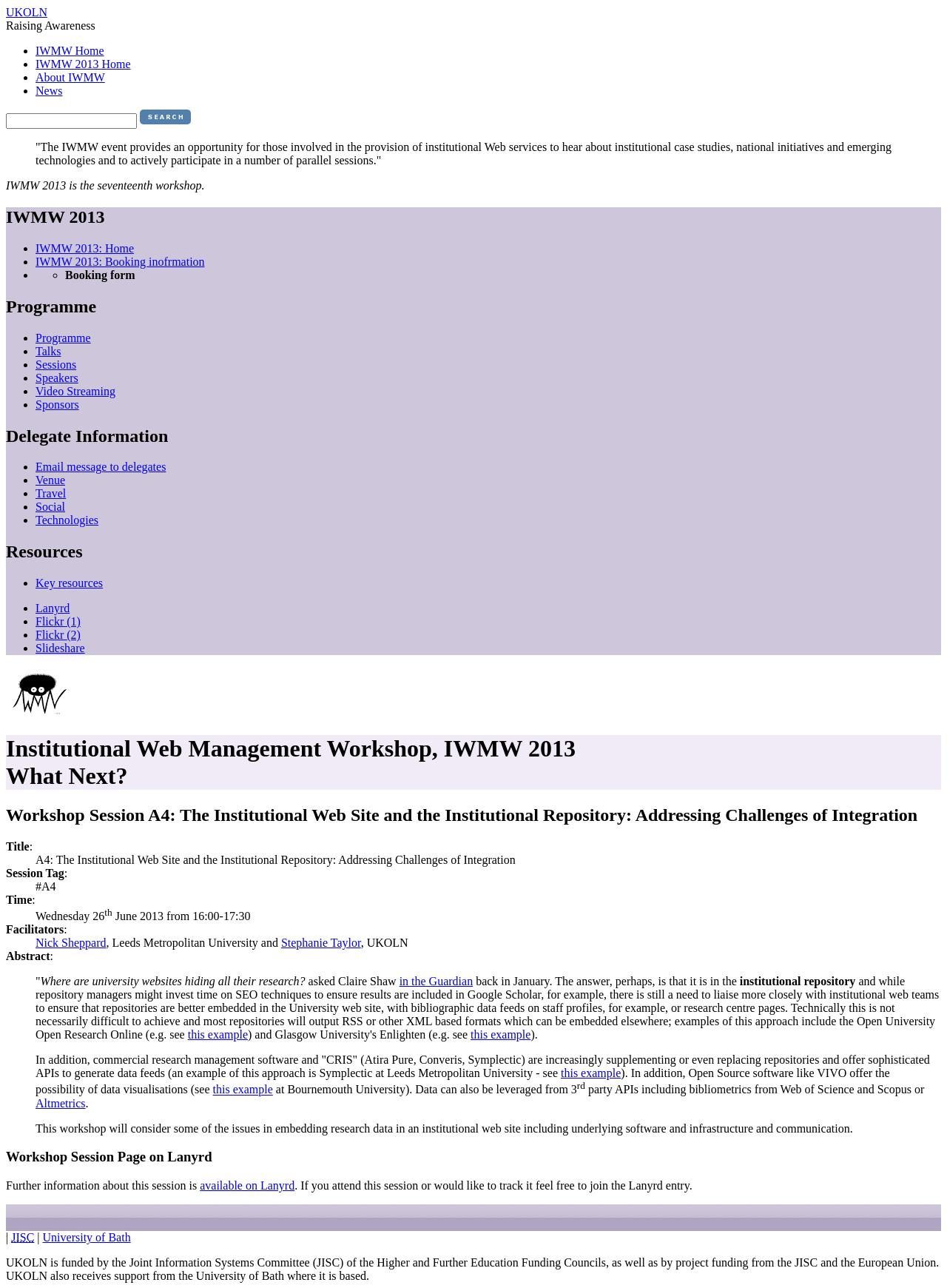Based on the element description, predict the bounding box coordinates (top-left x, top-left y, bottom-right x, bottom-right y) for the UI element in the screenshot: in the Guardian

[0.422, 0.757, 0.499, 0.767]